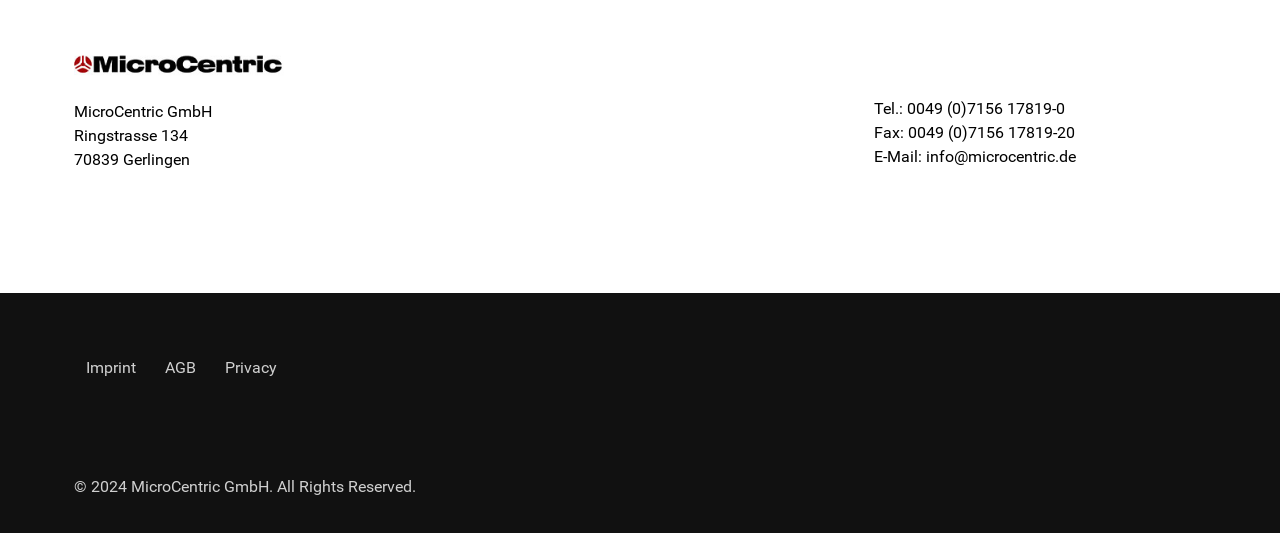What are the three links at the bottom of the webpage?
Look at the screenshot and respond with a single word or phrase.

Imprint, AGB, Privacy